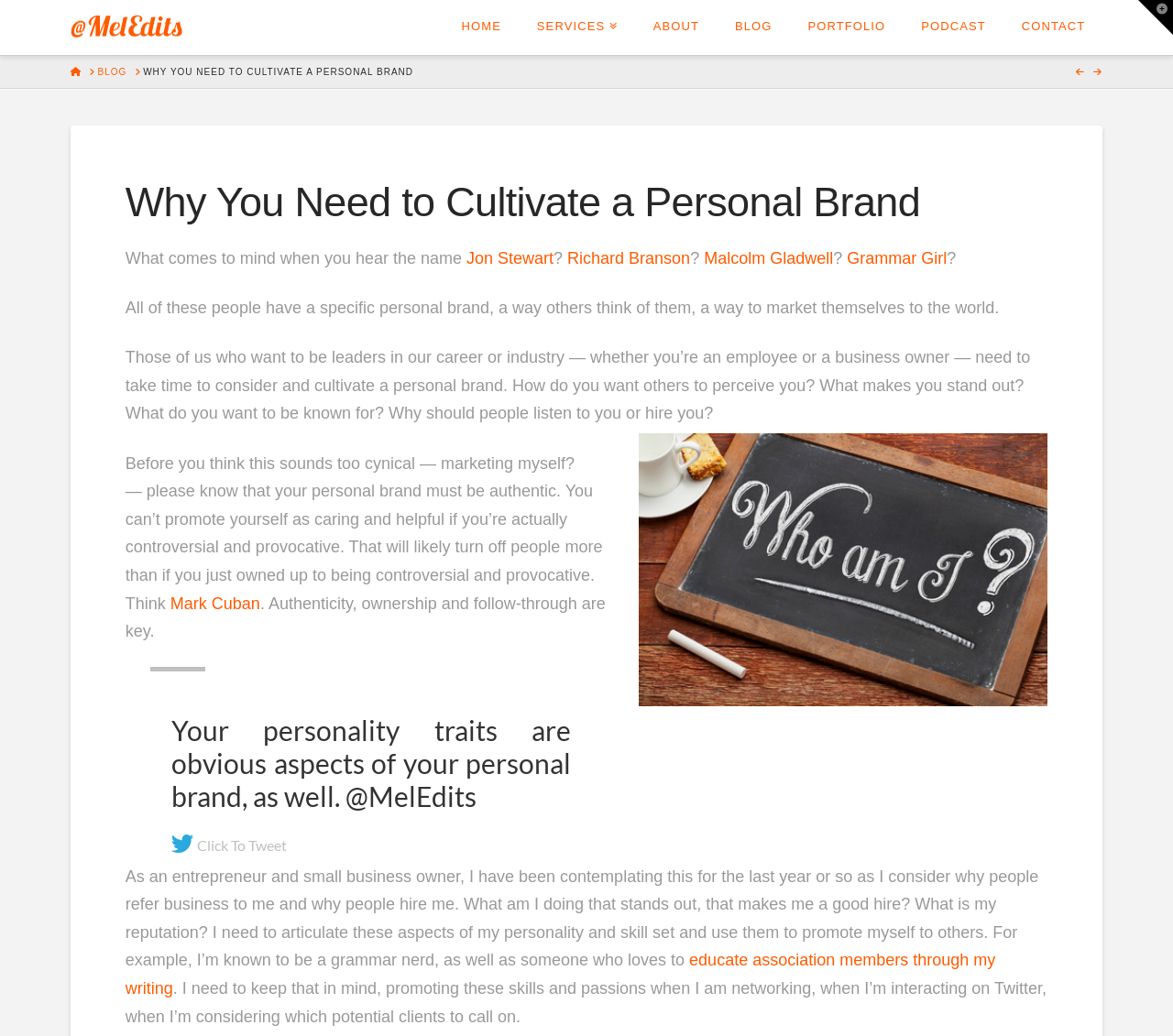Please locate the bounding box coordinates of the element that needs to be clicked to achieve the following instruction: "Click the HOME link". The coordinates should be four float numbers between 0 and 1, i.e., [left, top, right, bottom].

[0.378, 0.0, 0.442, 0.053]